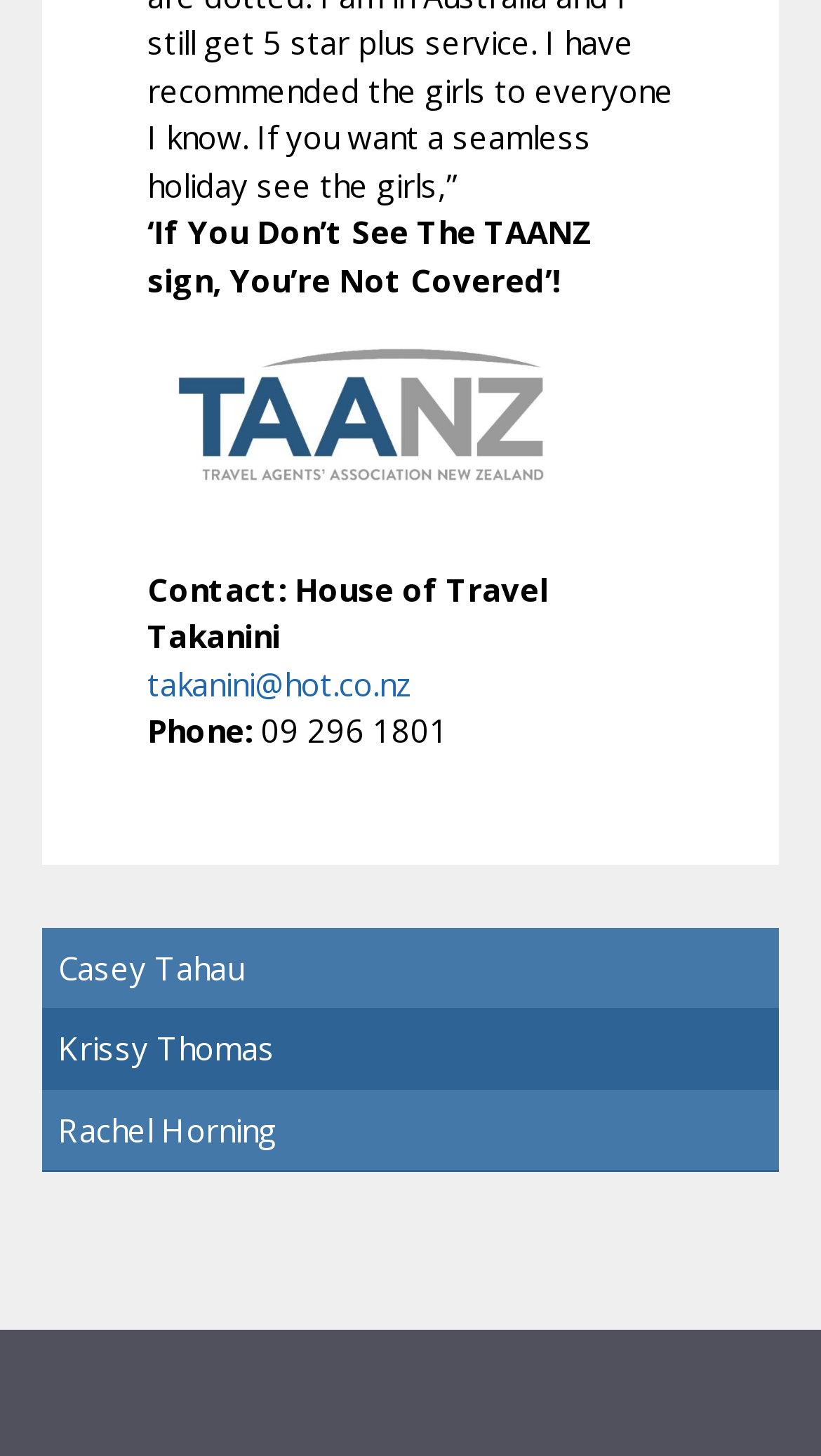What is the contact email of House of Travel Takanini?
Provide a well-explained and detailed answer to the question.

The contact email is located below the warning message, inside a link element with bounding box coordinates [0.179, 0.455, 0.503, 0.484]. The text is 'takanini@hot.co.nz'.